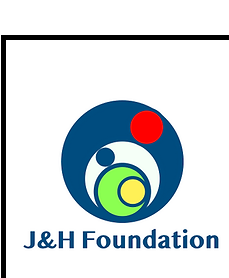Respond to the question below with a concise word or phrase:
What is the font style of the text 'J&H Foundation'?

bold